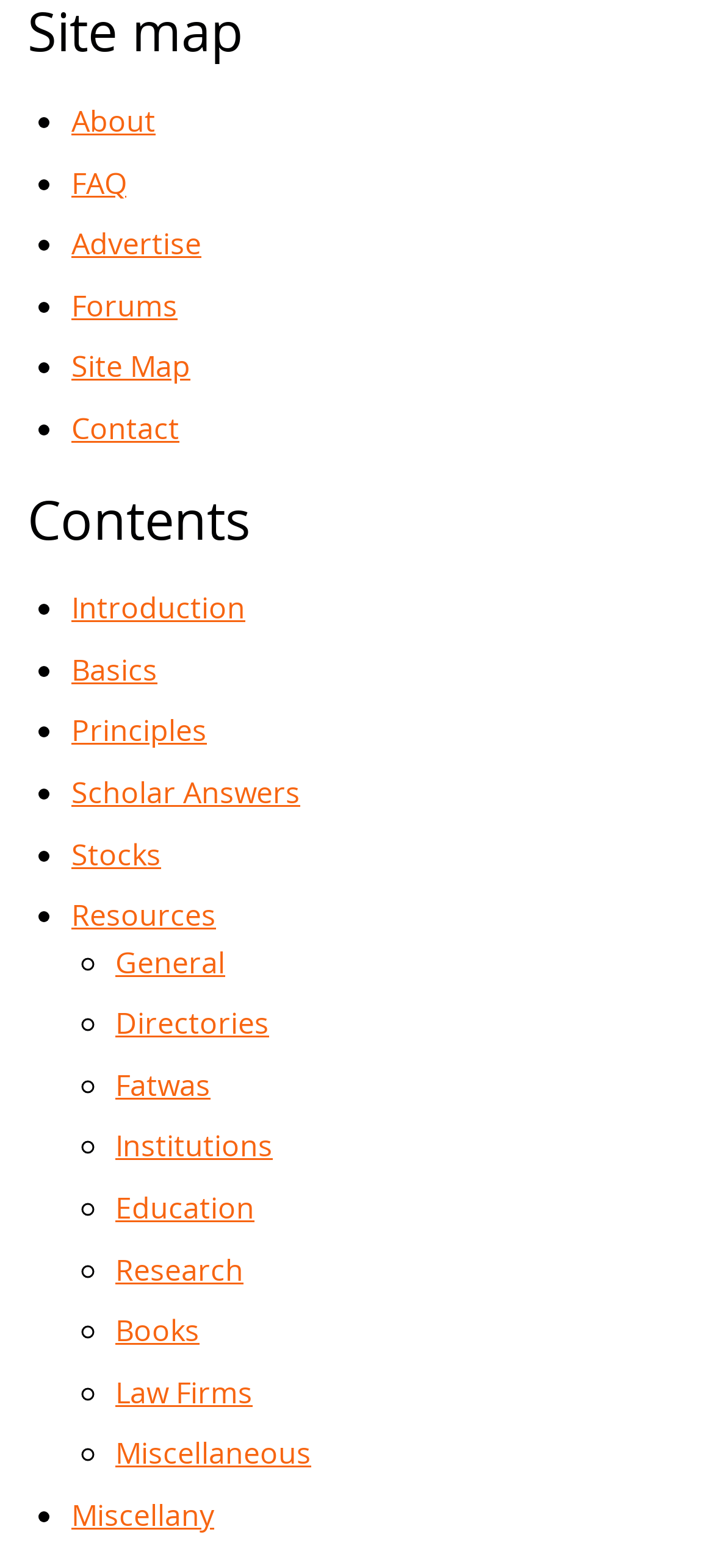Please determine the bounding box coordinates of the element to click in order to execute the following instruction: "view FAQs". The coordinates should be four float numbers between 0 and 1, specified as [left, top, right, bottom].

[0.1, 0.103, 0.177, 0.129]